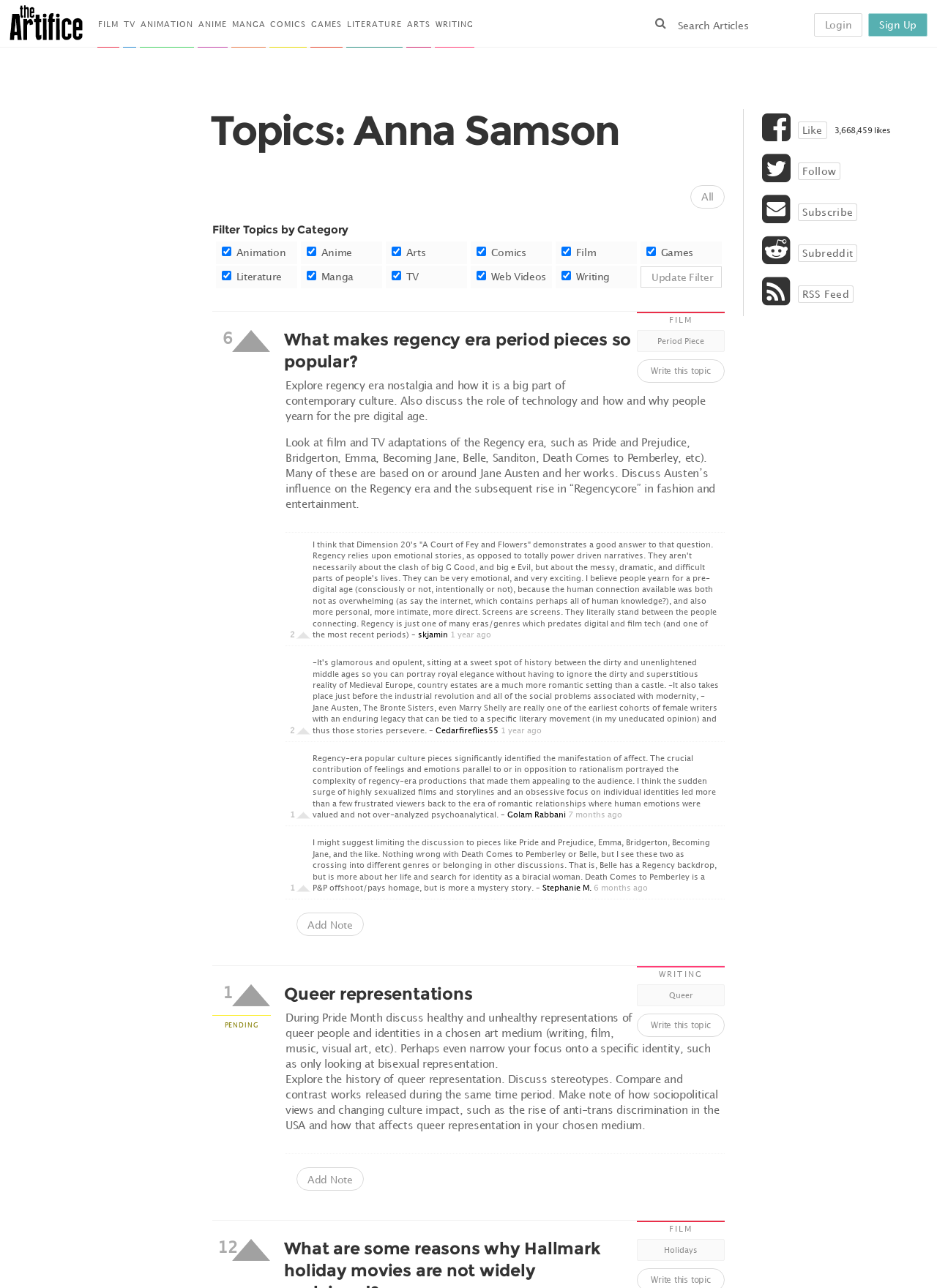Please identify the bounding box coordinates of the area that needs to be clicked to fulfill the following instruction: "Search for a topic."

[0.69, 0.01, 0.858, 0.028]